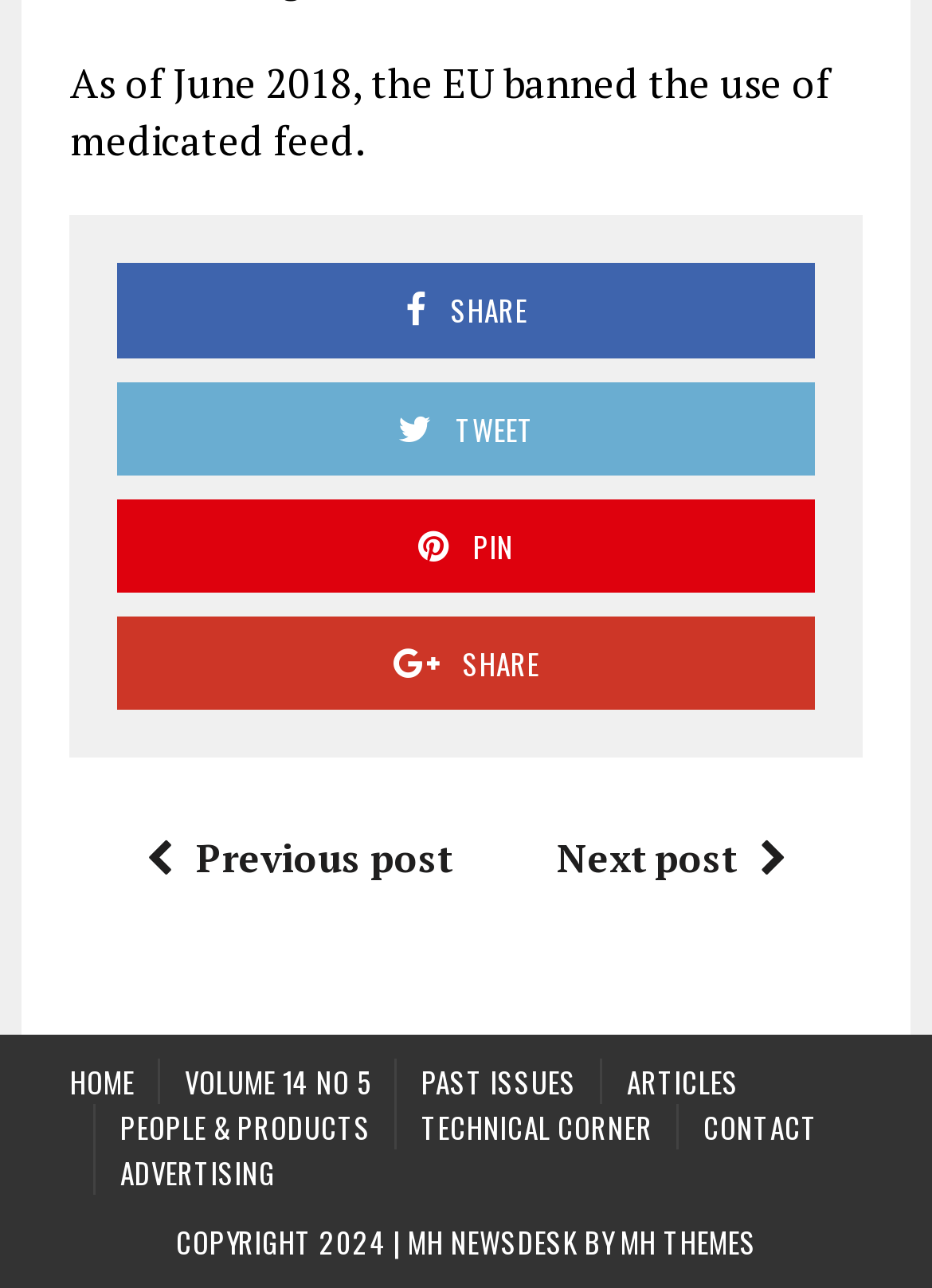Could you highlight the region that needs to be clicked to execute the instruction: "Contact us"?

[0.754, 0.857, 0.878, 0.892]